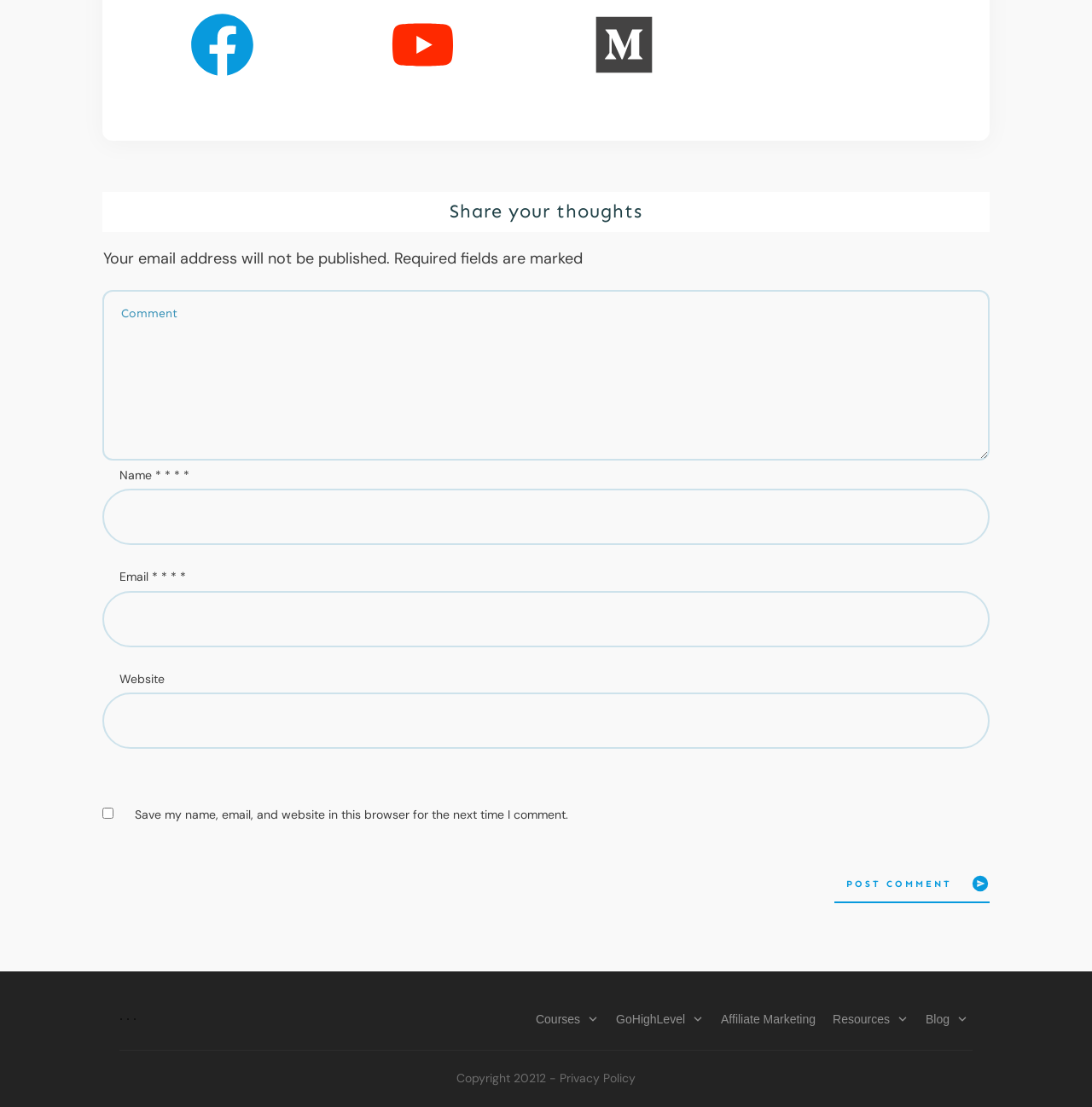Please find the bounding box coordinates of the clickable region needed to complete the following instruction: "Enter a comment". The bounding box coordinates must consist of four float numbers between 0 and 1, i.e., [left, top, right, bottom].

[0.094, 0.262, 0.906, 0.416]